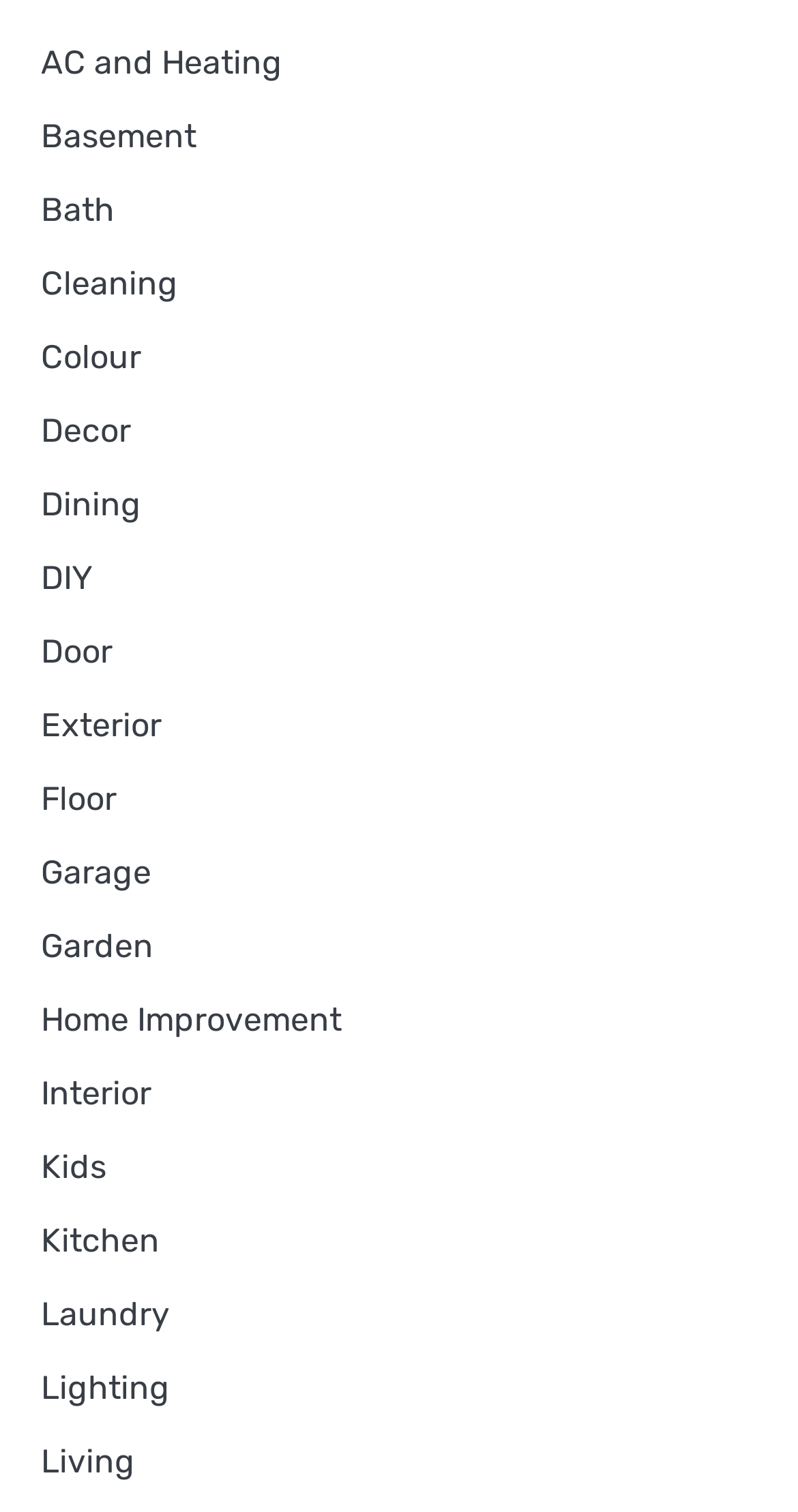Highlight the bounding box coordinates of the element you need to click to perform the following instruction: "view Bath."

[0.051, 0.125, 0.144, 0.151]